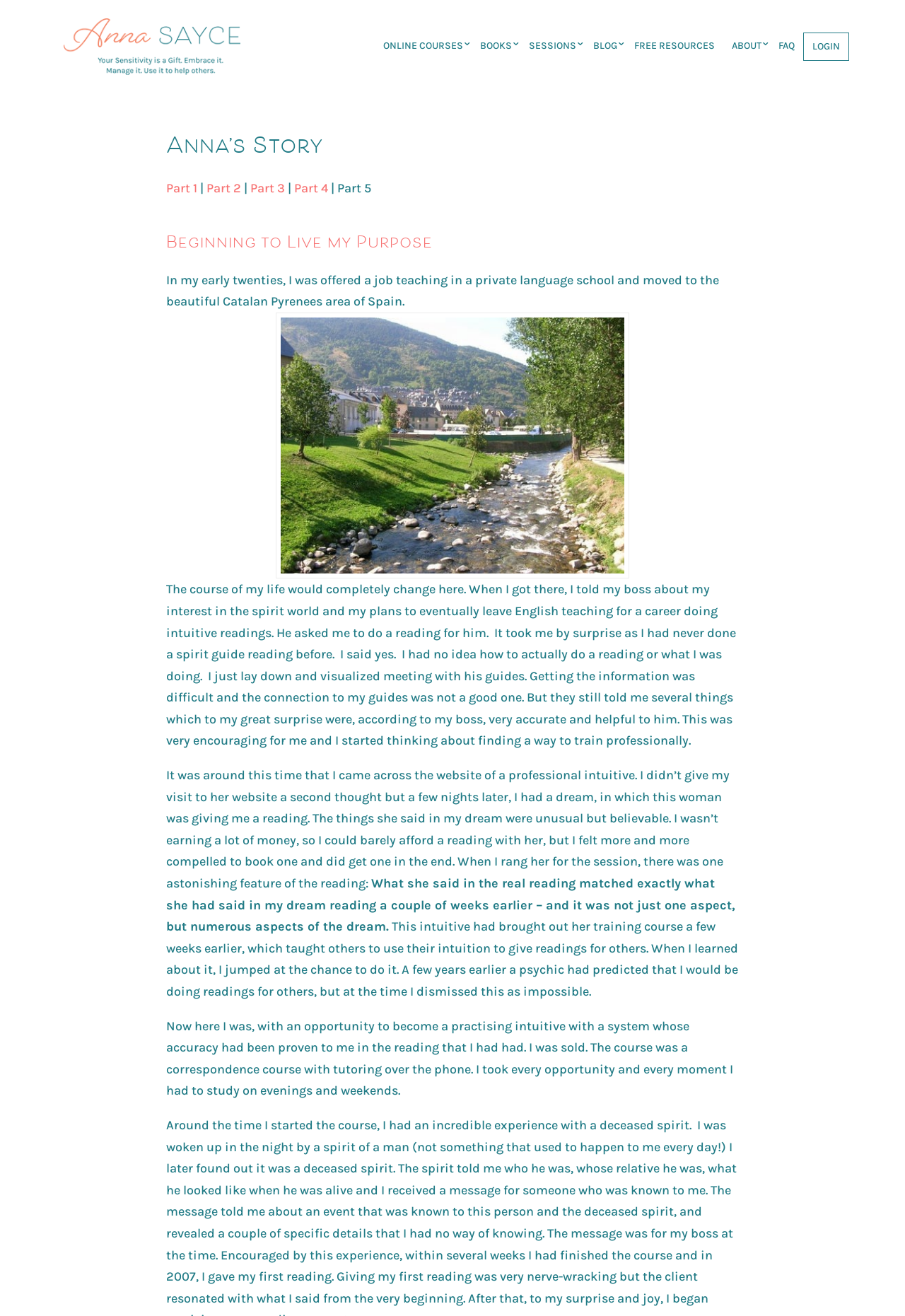Answer the question with a single word or phrase: 
What is the title of the story being told?

Beginning to Live my Purpose